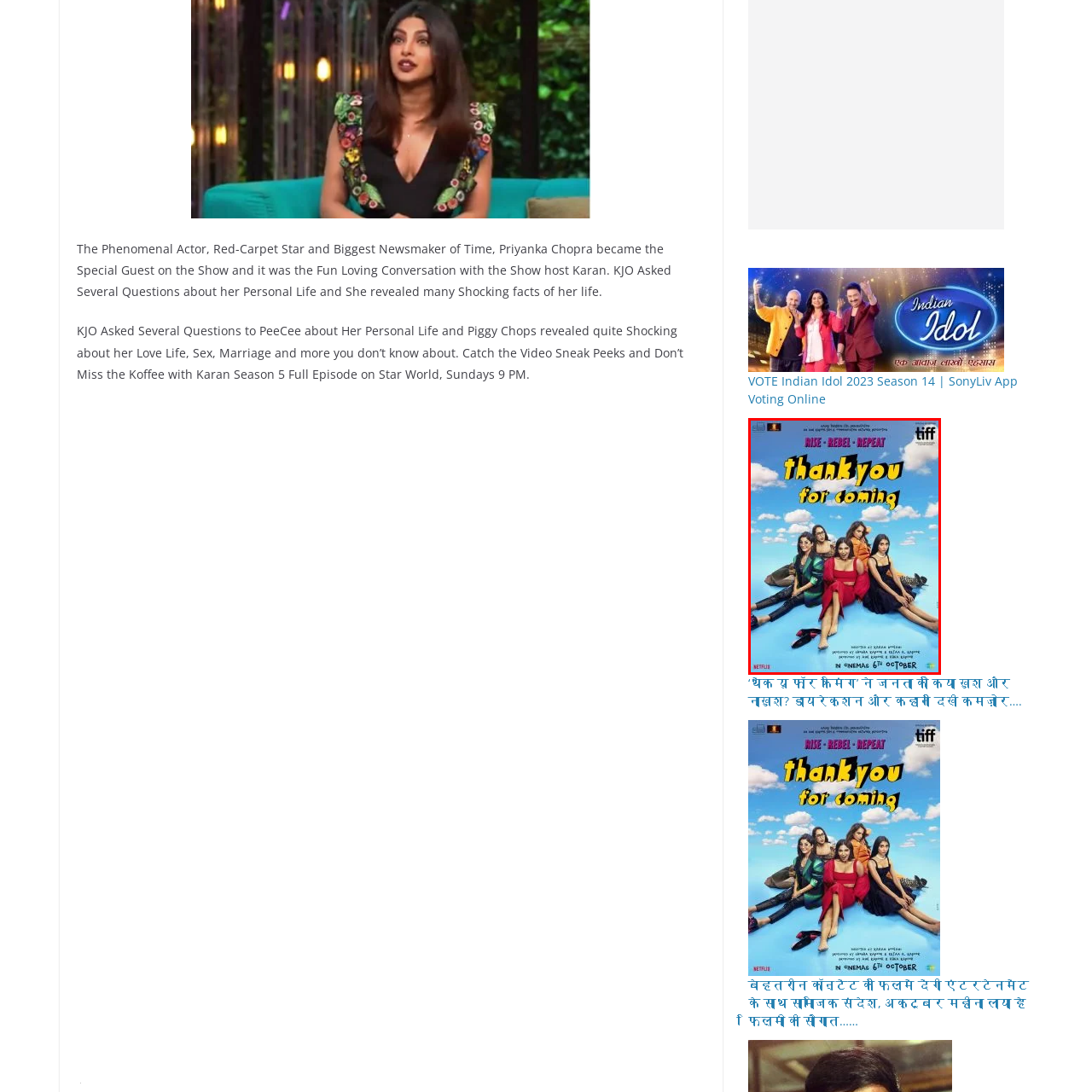Explain in detail what is happening within the highlighted red bounding box in the image.

This vibrant promotional poster for the movie **"Thank You for Coming"** captures a group of six stylish women posing against a bright, sky-blue backdrop adorned with fluffy white clouds. The film is highlighted by the energetic tagline **"Rise - Rebel - Repeat,"** emphasizing themes of empowerment and self-discovery. Set to premiere in cinemas on **October 6th**, 2023, the poster underlines its presence at the **Toronto International Film Festival (TIFF)**, signaling its artistic significance. The visually striking design and bold colors reflect a contemporary, fun-loving vibe that invites audiences to join in the adventure.